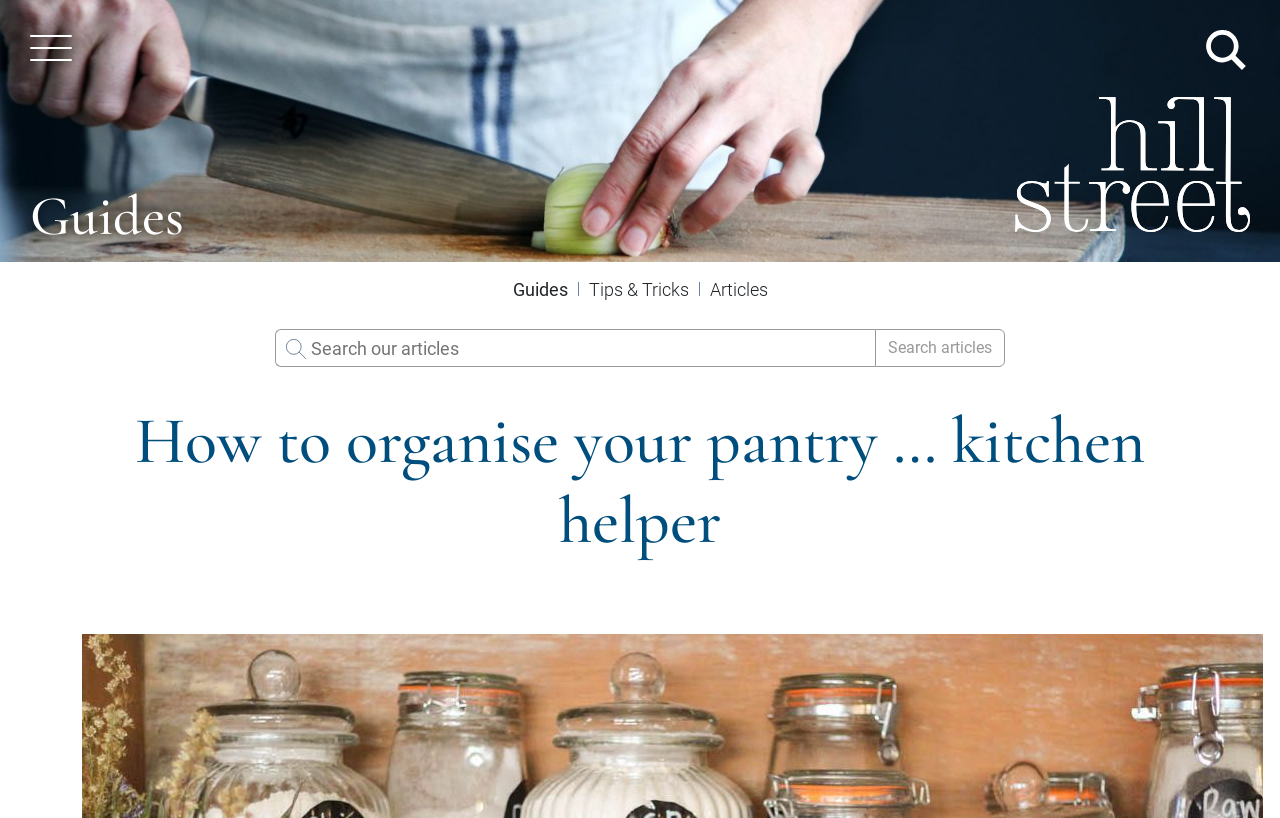Please provide a one-word or phrase answer to the question: 
What is the bounding box coordinate of the image at the top?

[0.0, 0.0, 1.0, 0.321]